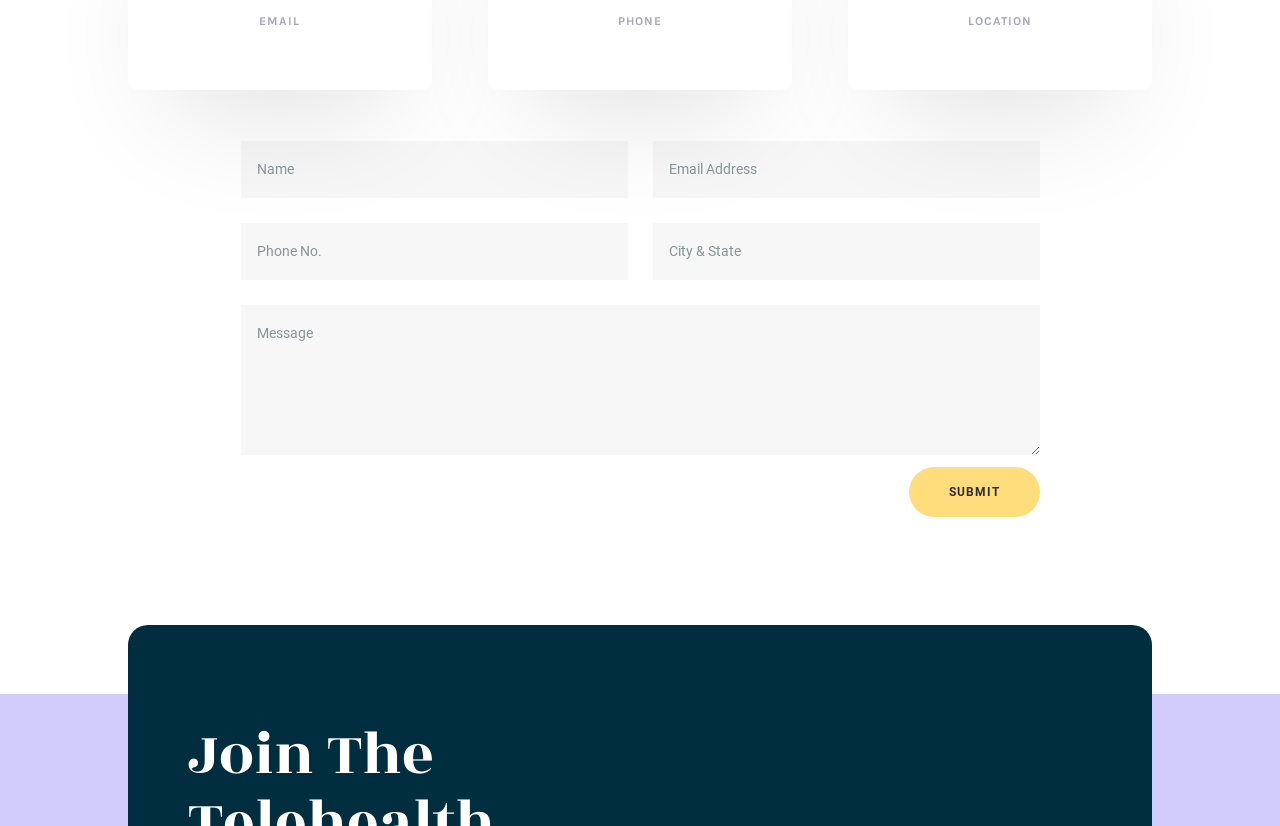Respond with a single word or short phrase to the following question: 
Is the first textbox required?

No